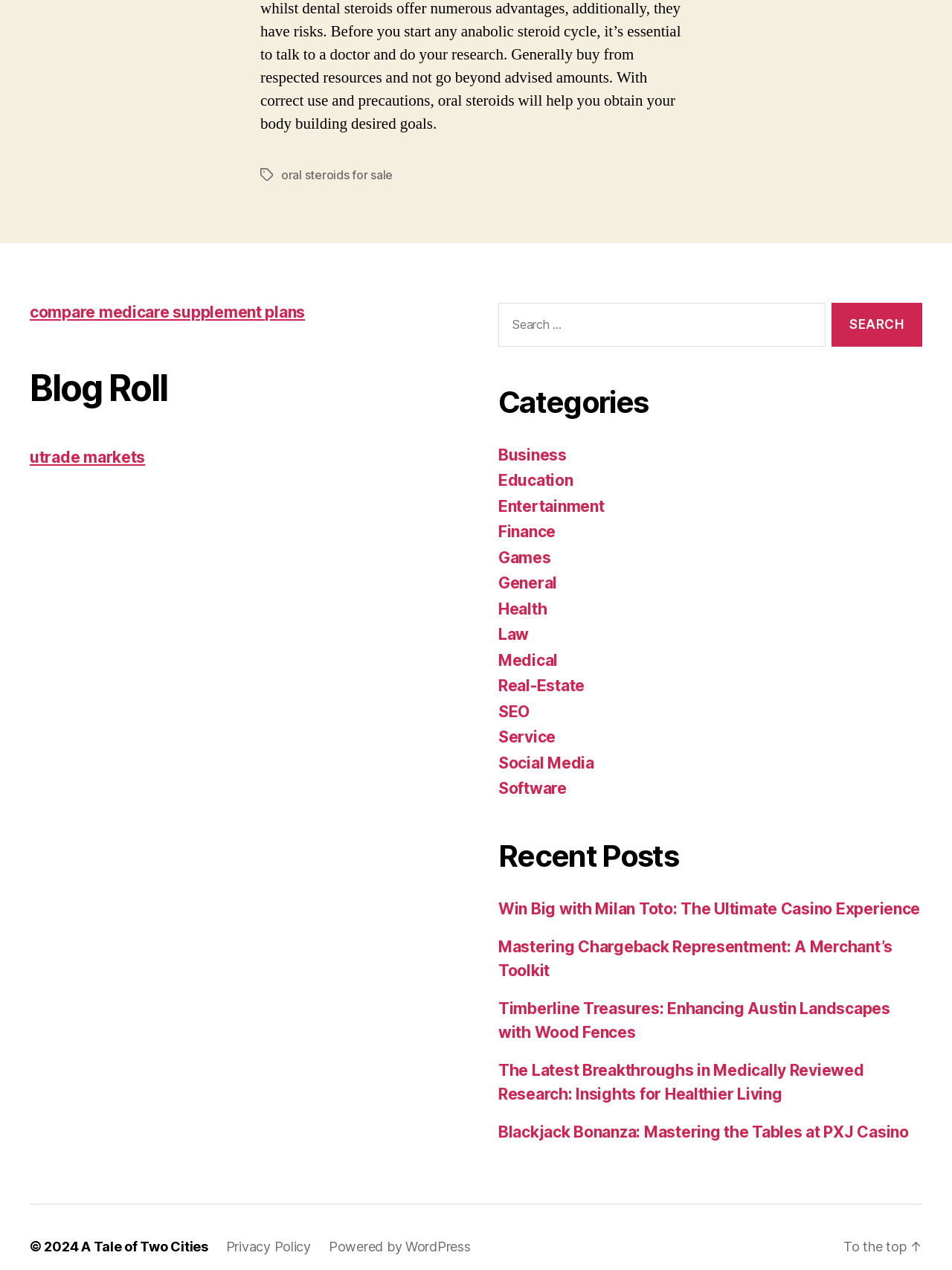Can you provide the bounding box coordinates for the element that should be clicked to implement the instruction: "Go to the top of the page"?

[0.886, 0.975, 0.969, 0.987]